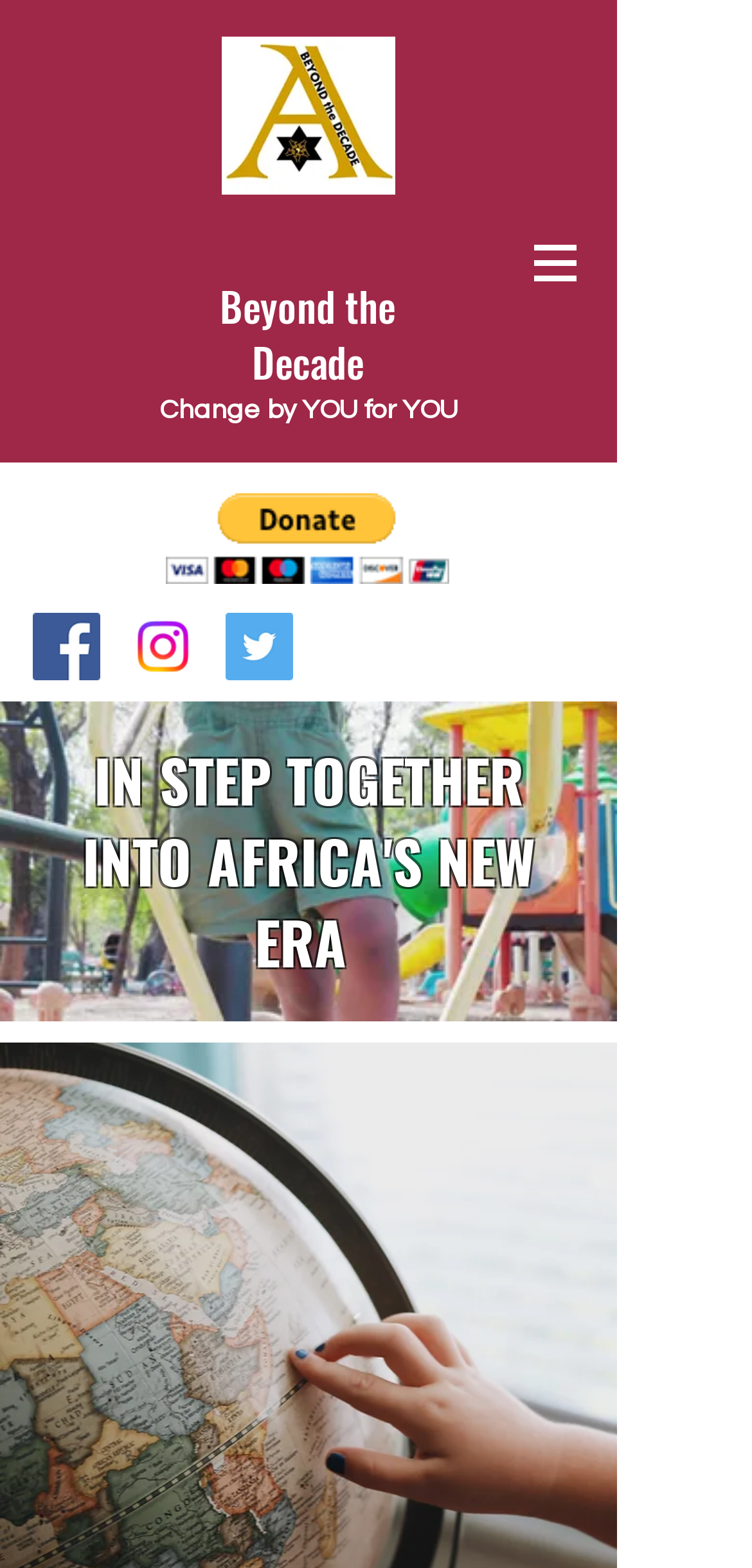Find the bounding box coordinates of the area that needs to be clicked in order to achieve the following instruction: "Read about IN STEP TOGETHER INTO AFRICA'S NEW ERA". The coordinates should be specified as four float numbers between 0 and 1, i.e., [left, top, right, bottom].

[0.051, 0.472, 0.769, 0.627]